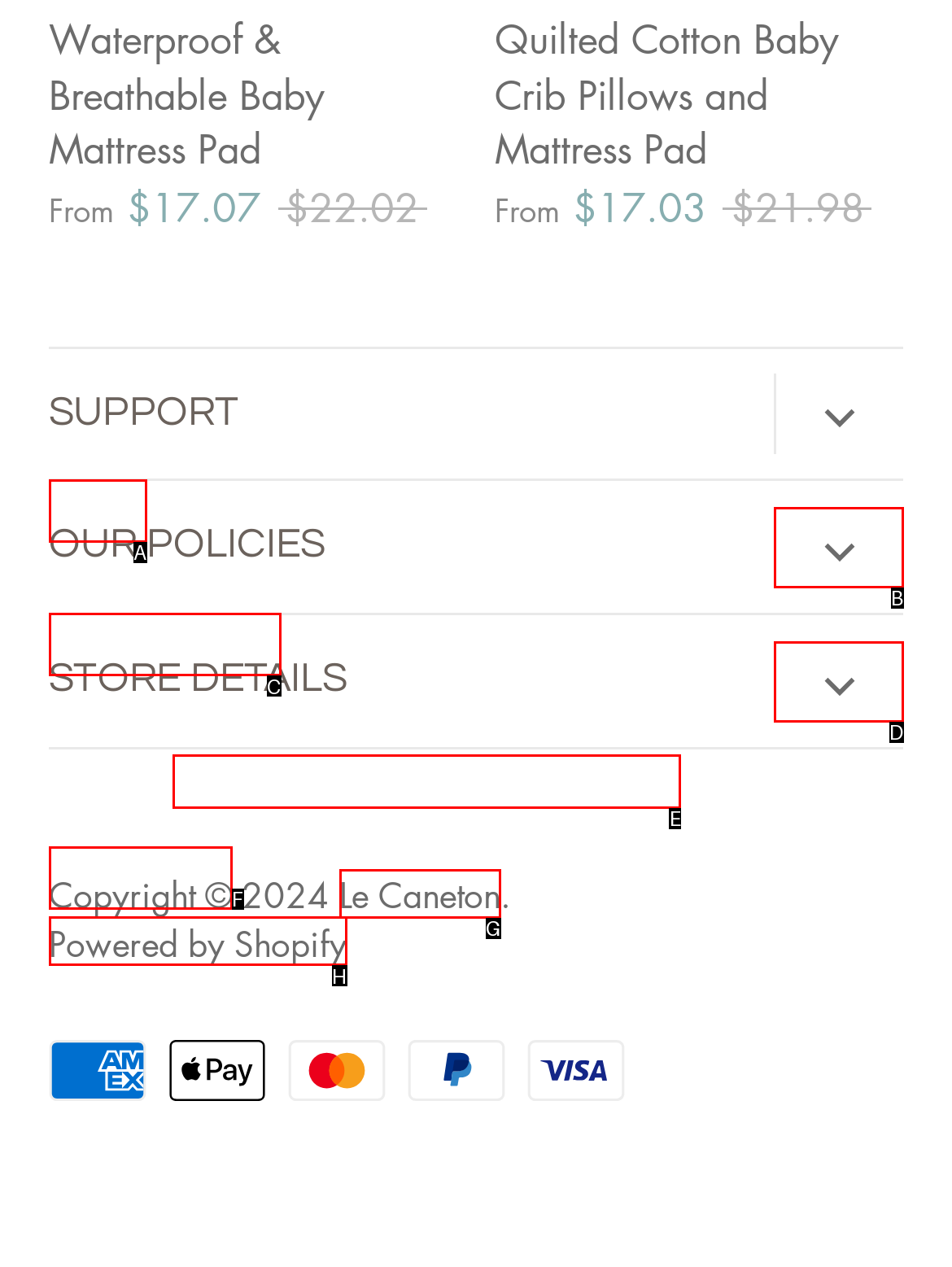Select the HTML element that needs to be clicked to perform the task: Contact us through email. Reply with the letter of the chosen option.

E